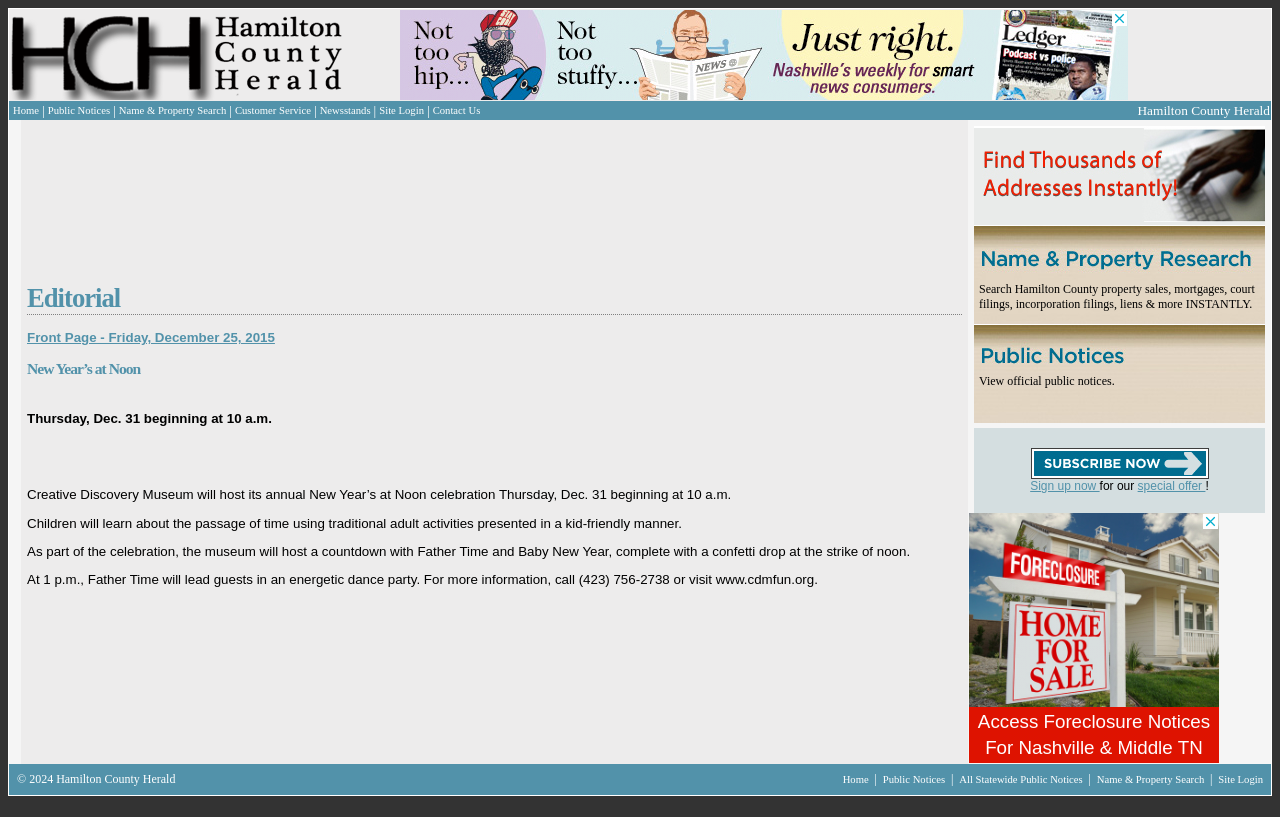Please find the bounding box coordinates for the clickable element needed to perform this instruction: "Click on Home".

[0.008, 0.129, 0.031, 0.142]